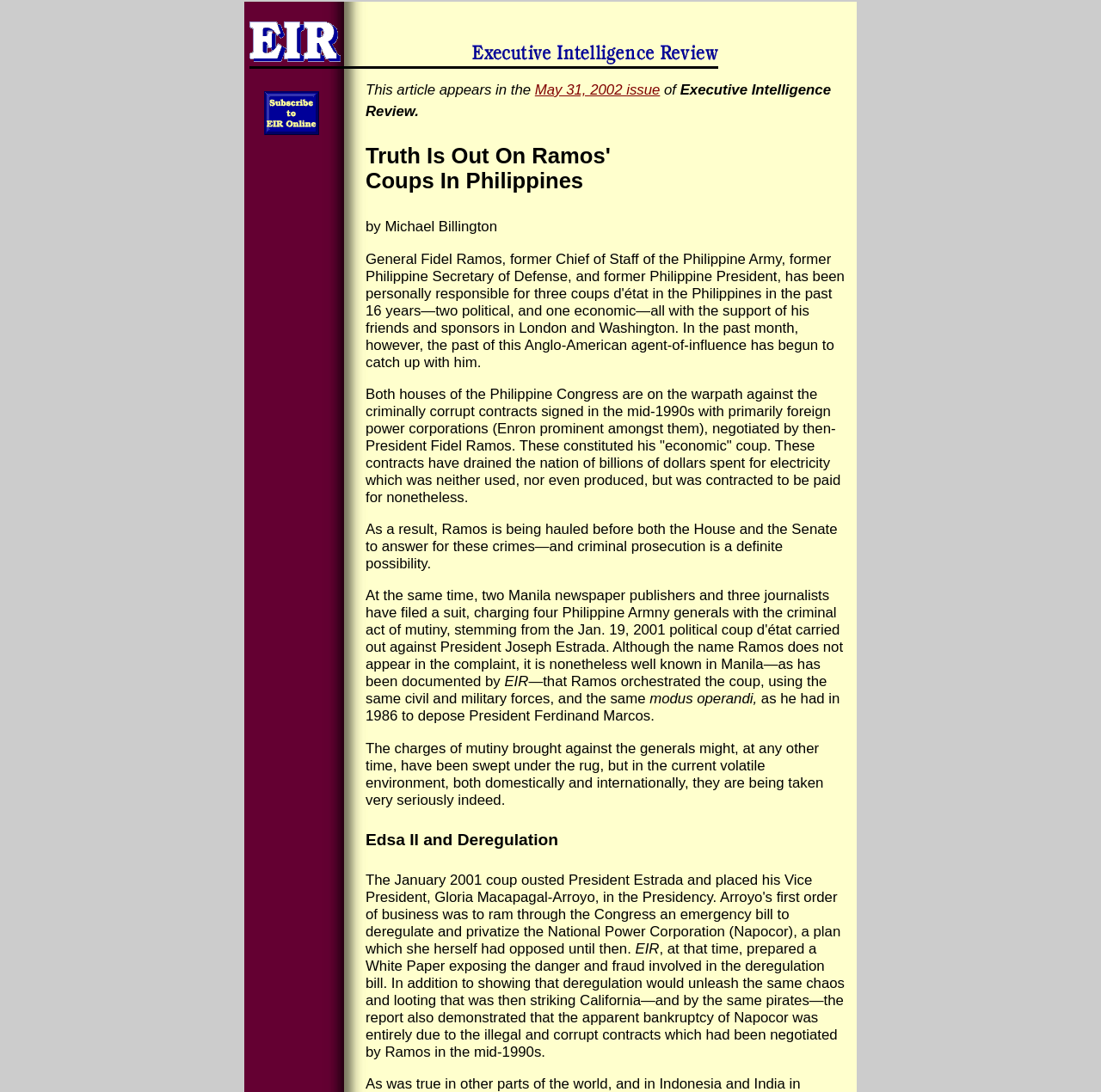Based on the element description: "May 31, 2002 issue", identify the bounding box coordinates for this UI element. The coordinates must be four float numbers between 0 and 1, listed as [left, top, right, bottom].

[0.486, 0.075, 0.599, 0.09]